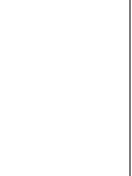What is the role of the image?
Give a thorough and detailed response to the question.

The caption suggests that the image is a simple visual element serving as a graphical or decorative component related to the content of the webpage, implying its purpose is to enhance the overall design.